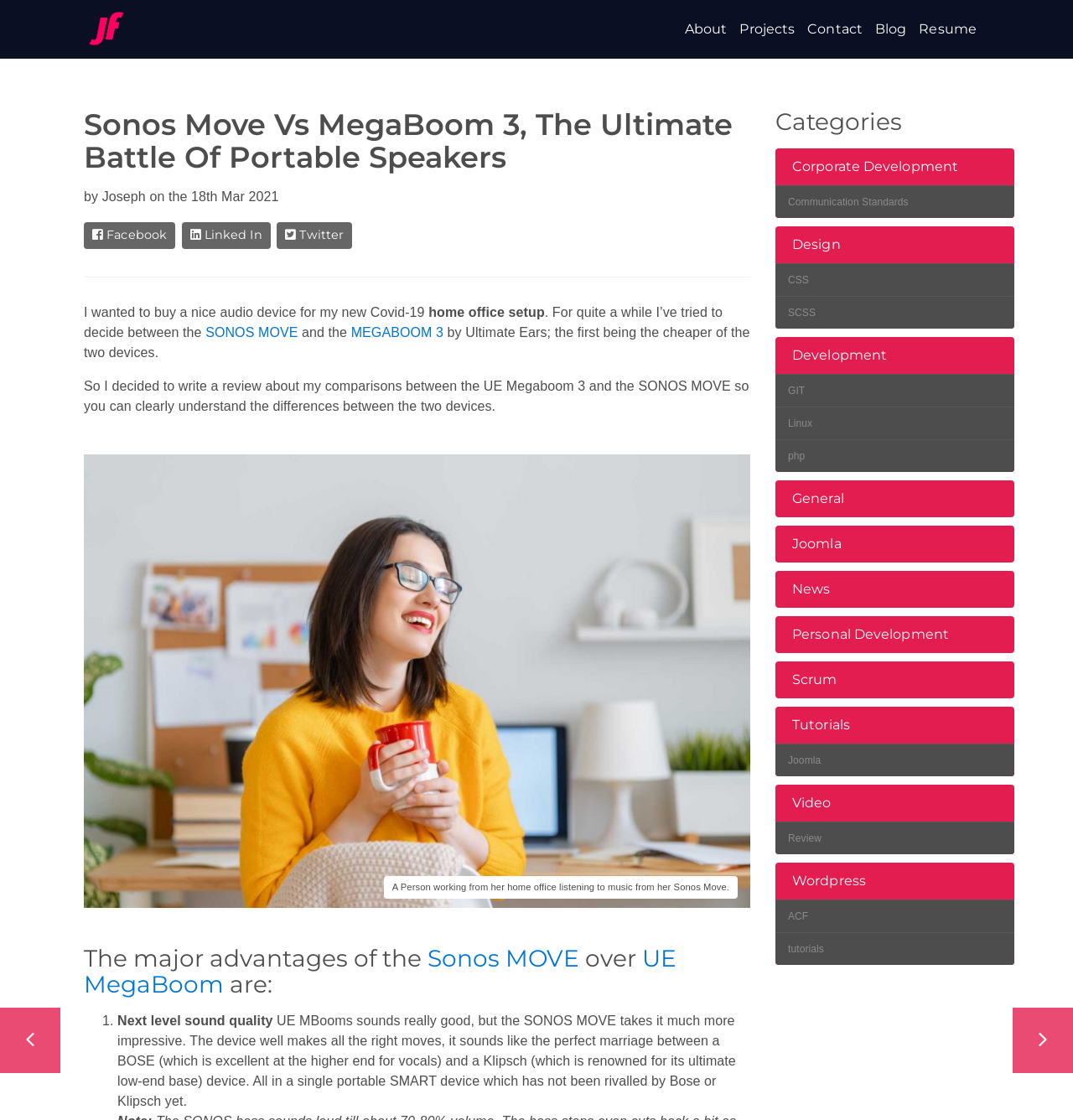What is the topic of the article?
Look at the screenshot and respond with a single word or phrase.

Portable speakers